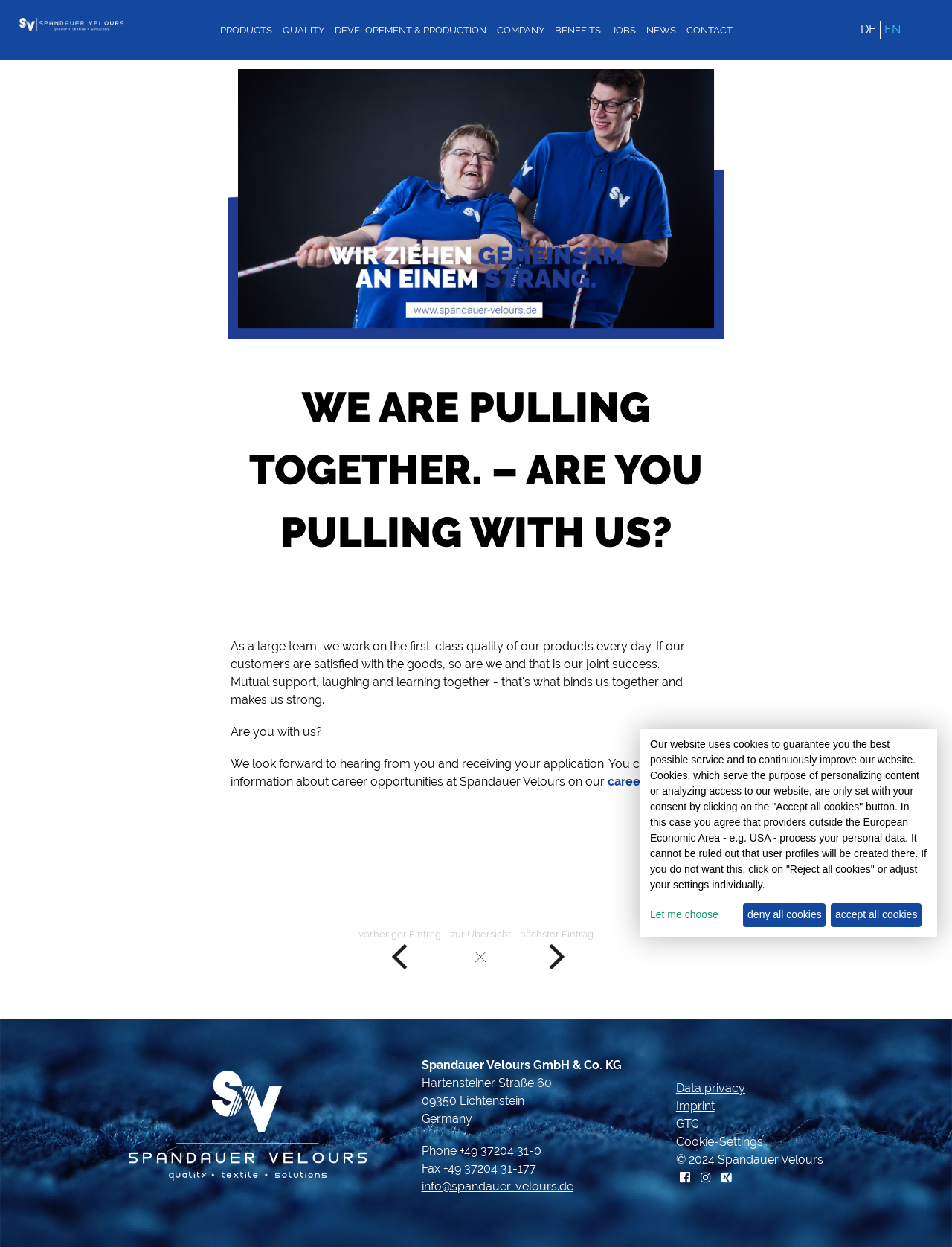Predict the bounding box for the UI component with the following description: "zur Übersicht".

[0.468, 0.744, 0.541, 0.779]